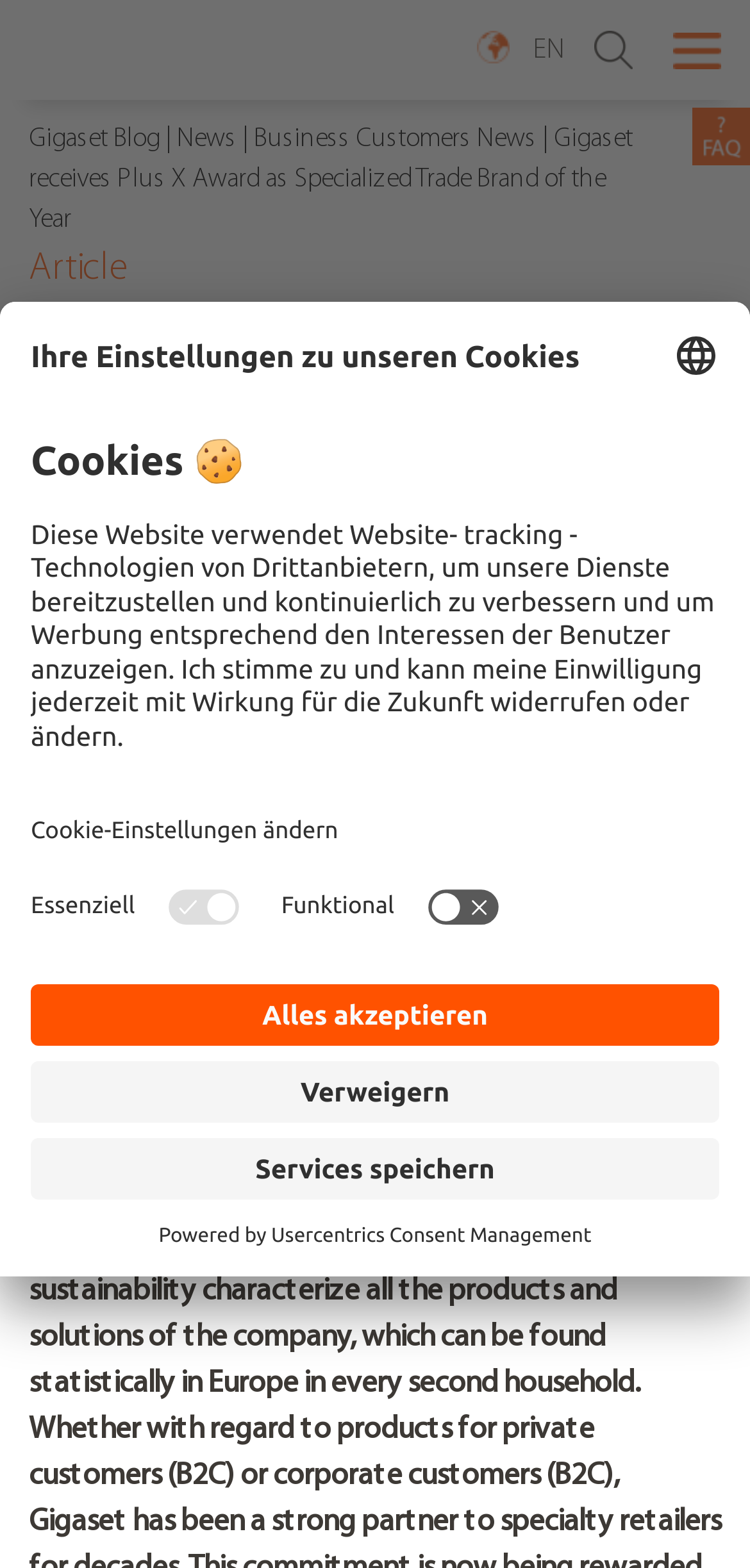Identify the bounding box of the HTML element described as: "Cookie-Einstellungen ändern".

[0.041, 0.517, 0.451, 0.539]